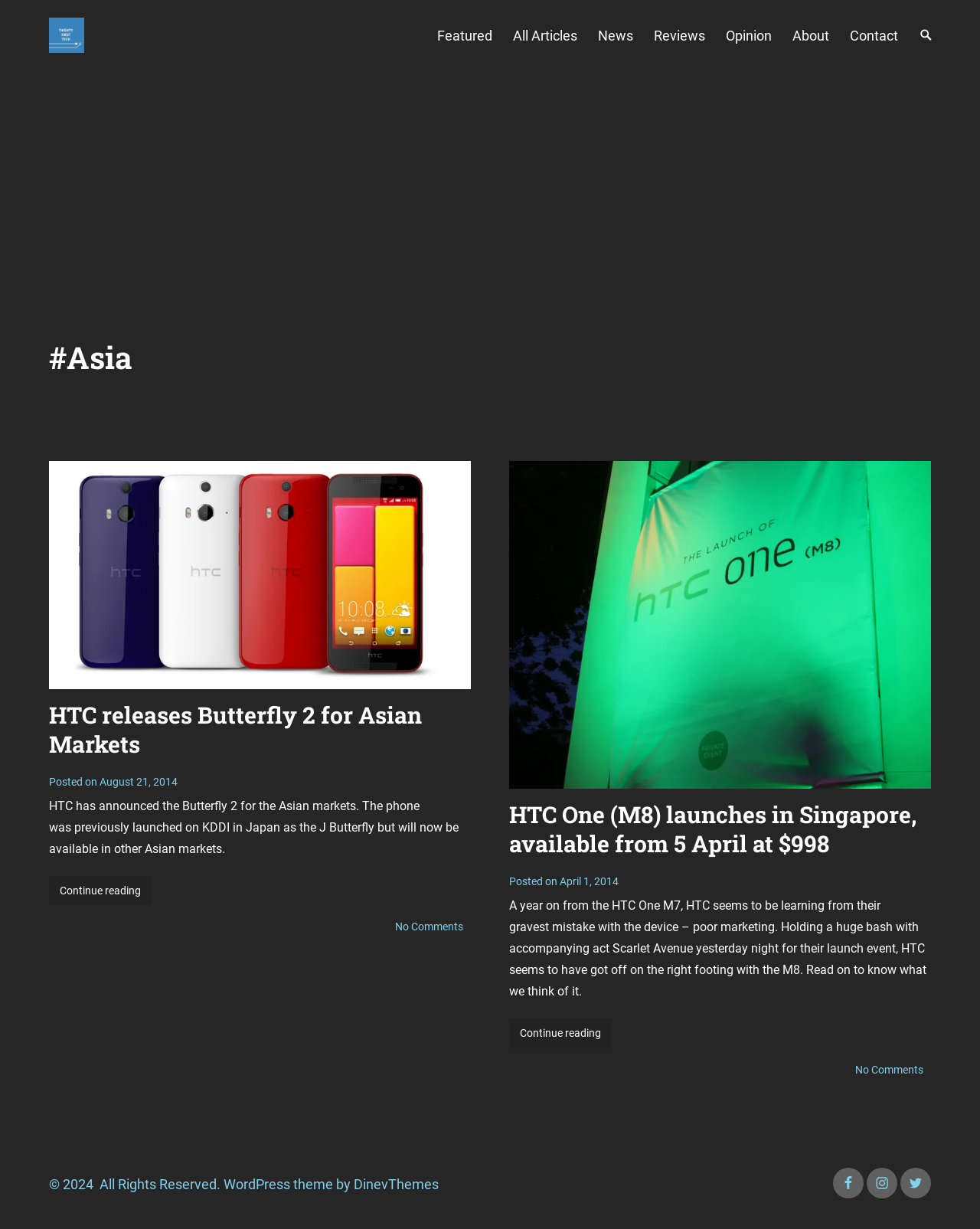Locate the bounding box coordinates of the area where you should click to accomplish the instruction: "Read the article 'HTC releases Butterfly 2 for Asian Markets'".

[0.05, 0.375, 0.48, 0.561]